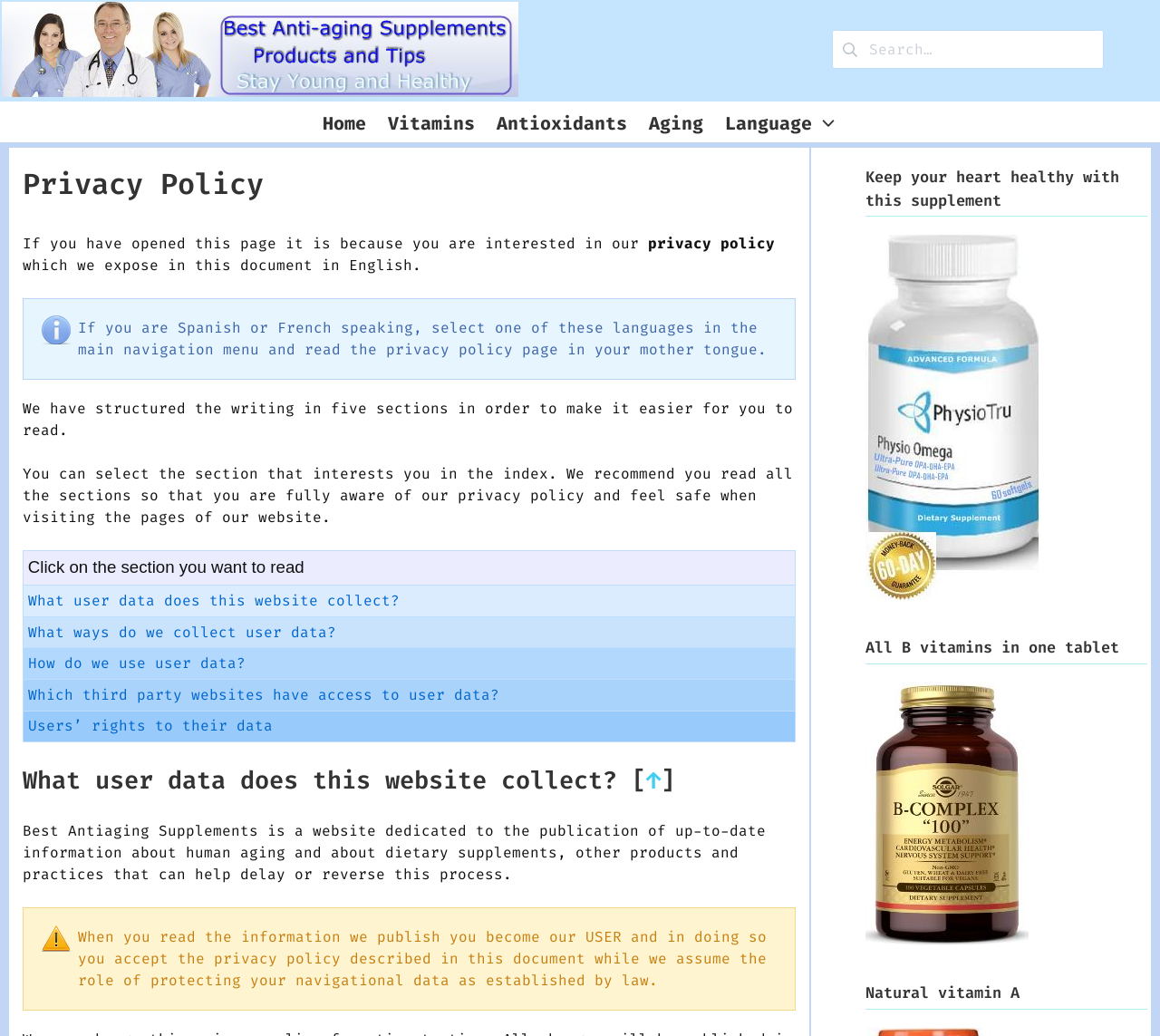What is the purpose of this webpage?
Answer the question with a single word or phrase by looking at the picture.

Privacy Policy